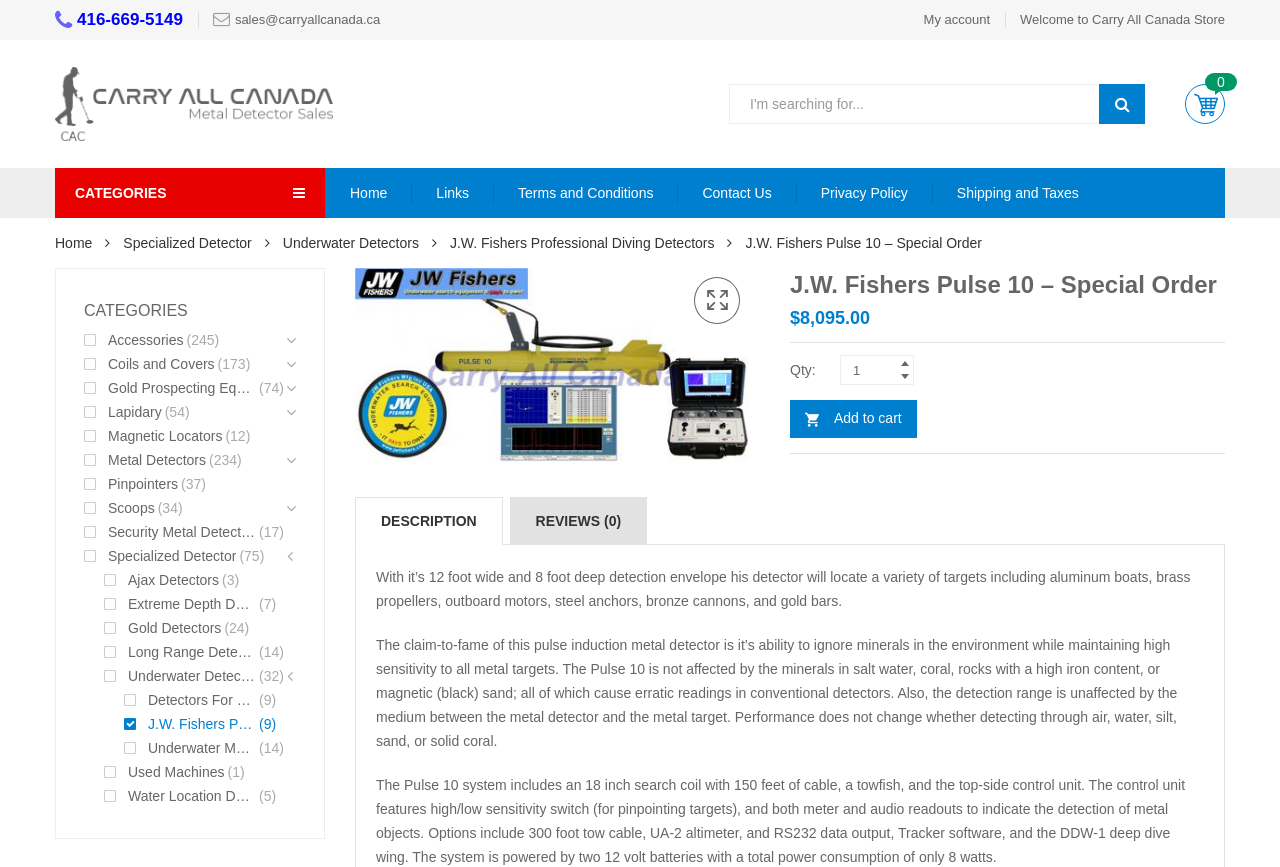Identify and extract the main heading from the webpage.

J.W. Fishers Pulse 10 – Special Order